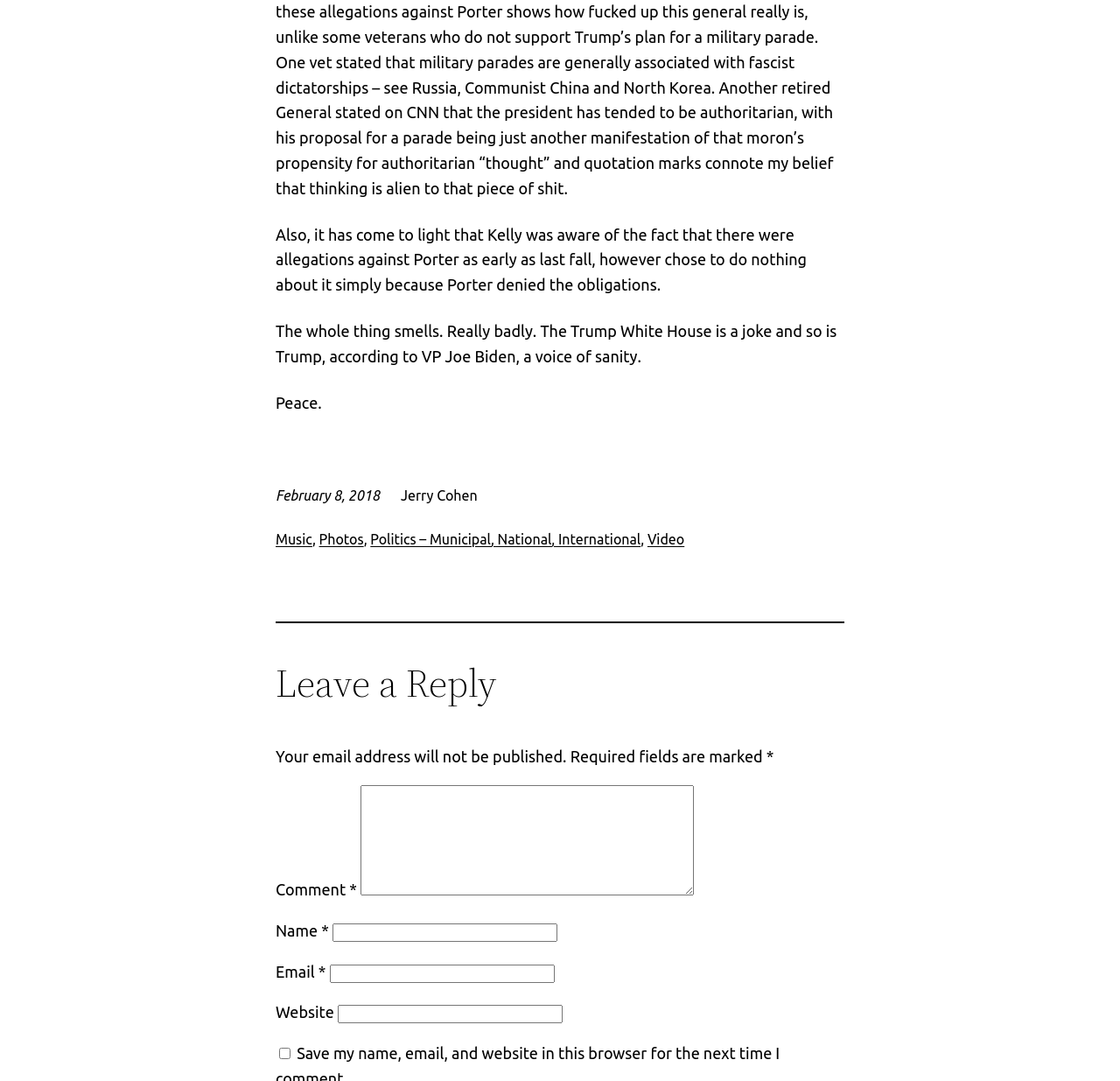Find the bounding box of the UI element described as follows: "name="submit" value="Post Comment"".

None